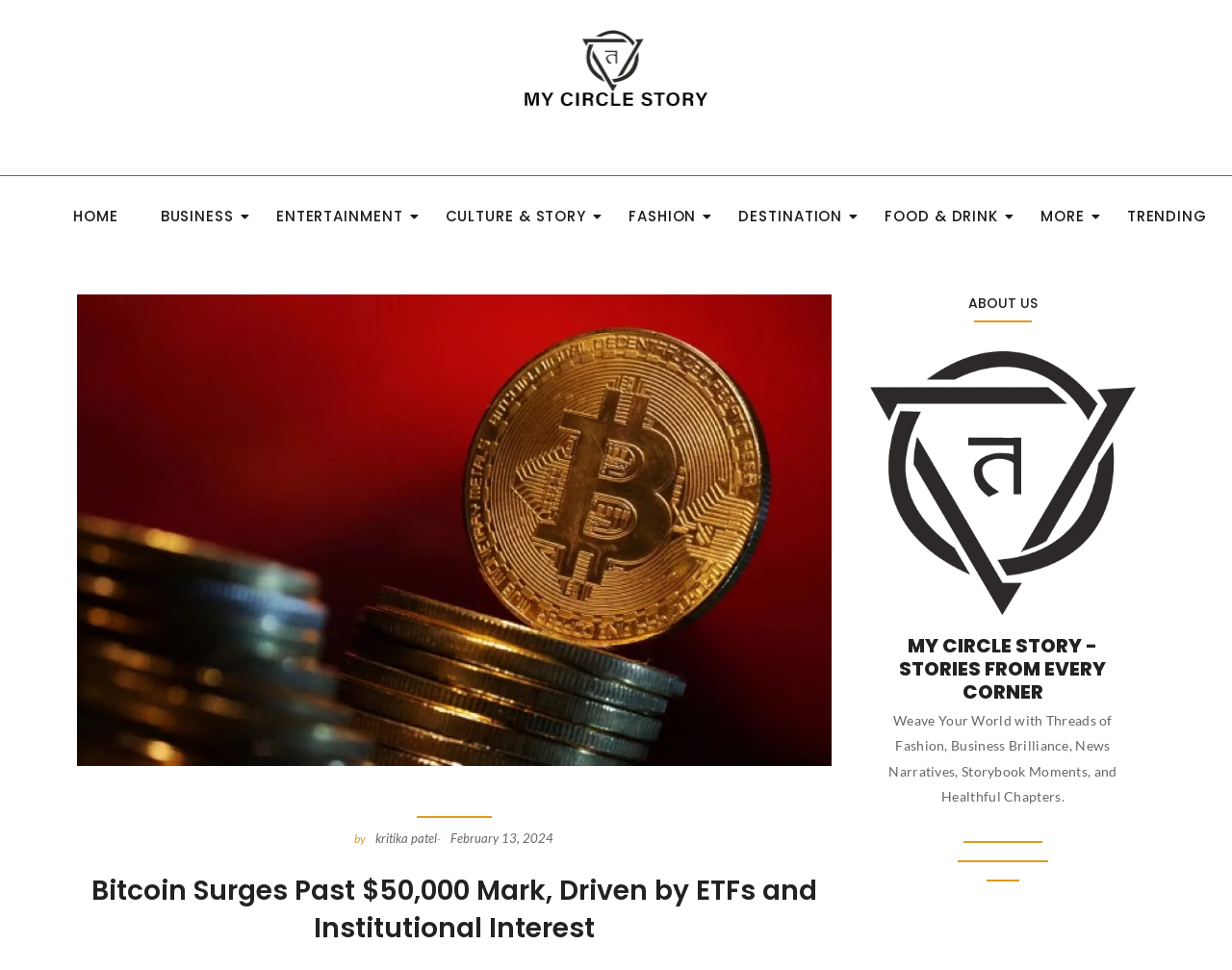Identify the bounding box coordinates of the clickable section necessary to follow the following instruction: "click on HOME". The coordinates should be presented as four float numbers from 0 to 1, i.e., [left, top, right, bottom].

[0.05, 0.204, 0.105, 0.244]